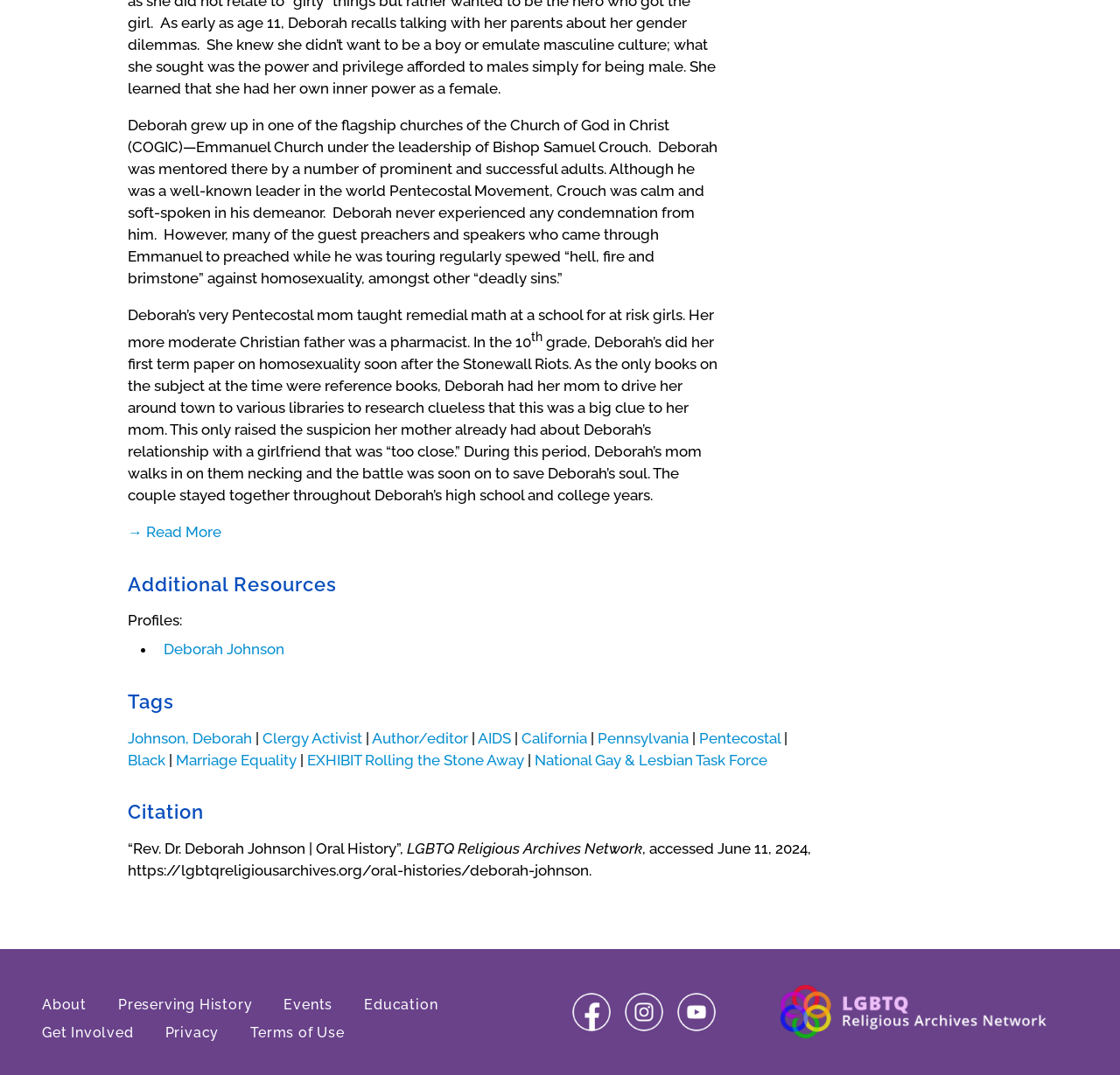Please find the bounding box for the UI component described as follows: "Marriage Equality".

[0.157, 0.699, 0.265, 0.715]